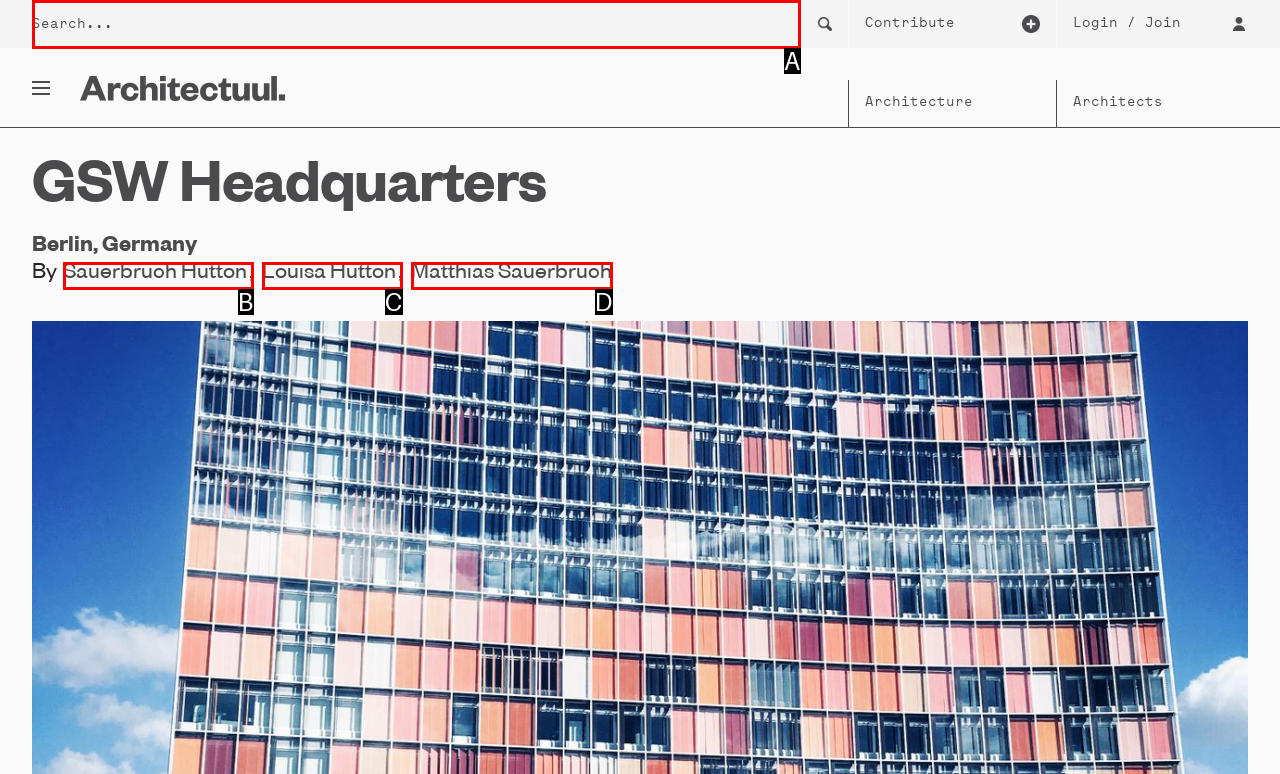From the description: Matthias Sauerbruch, identify the option that best matches and reply with the letter of that option directly.

D